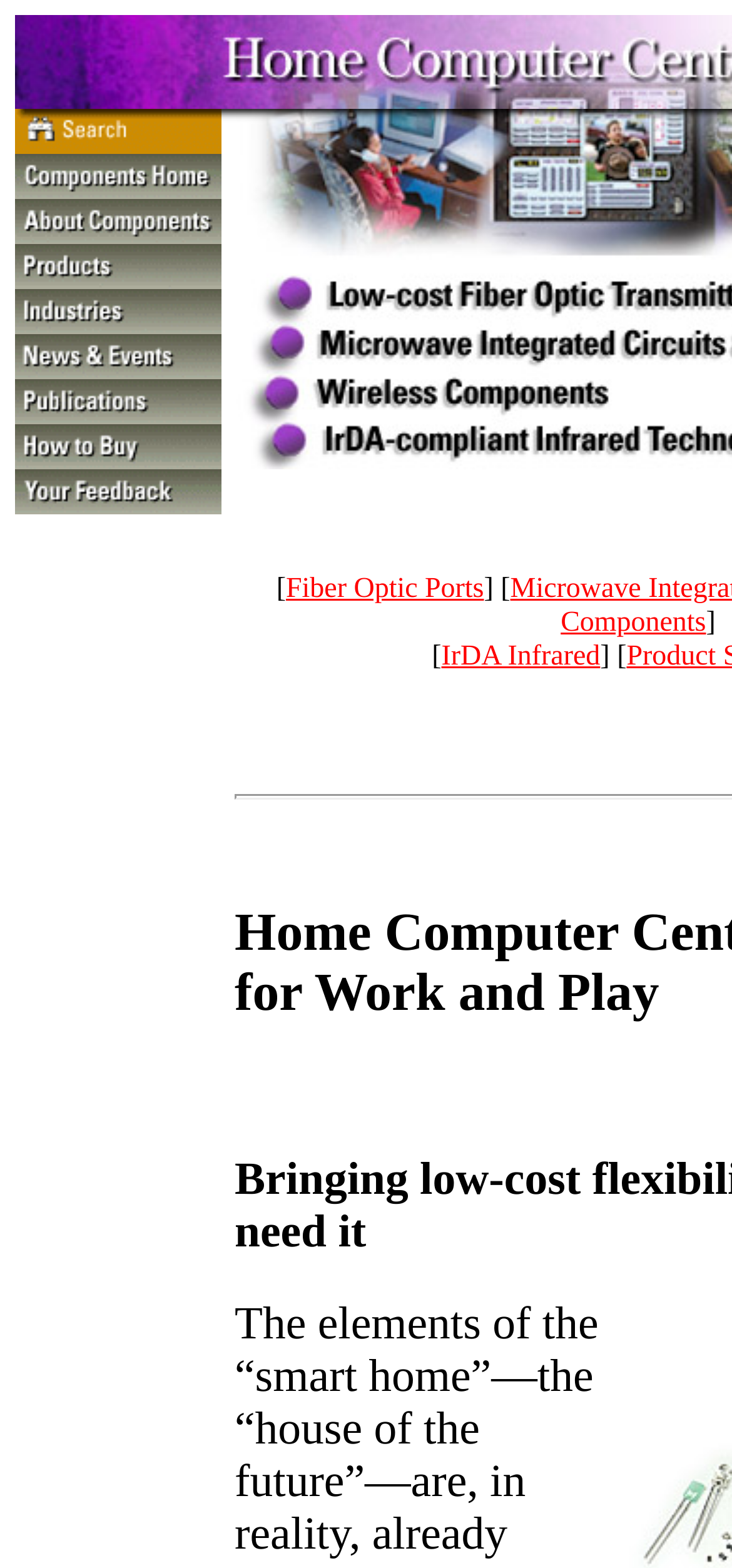How many menu items are there?
Give a single word or phrase as your answer by examining the image.

10